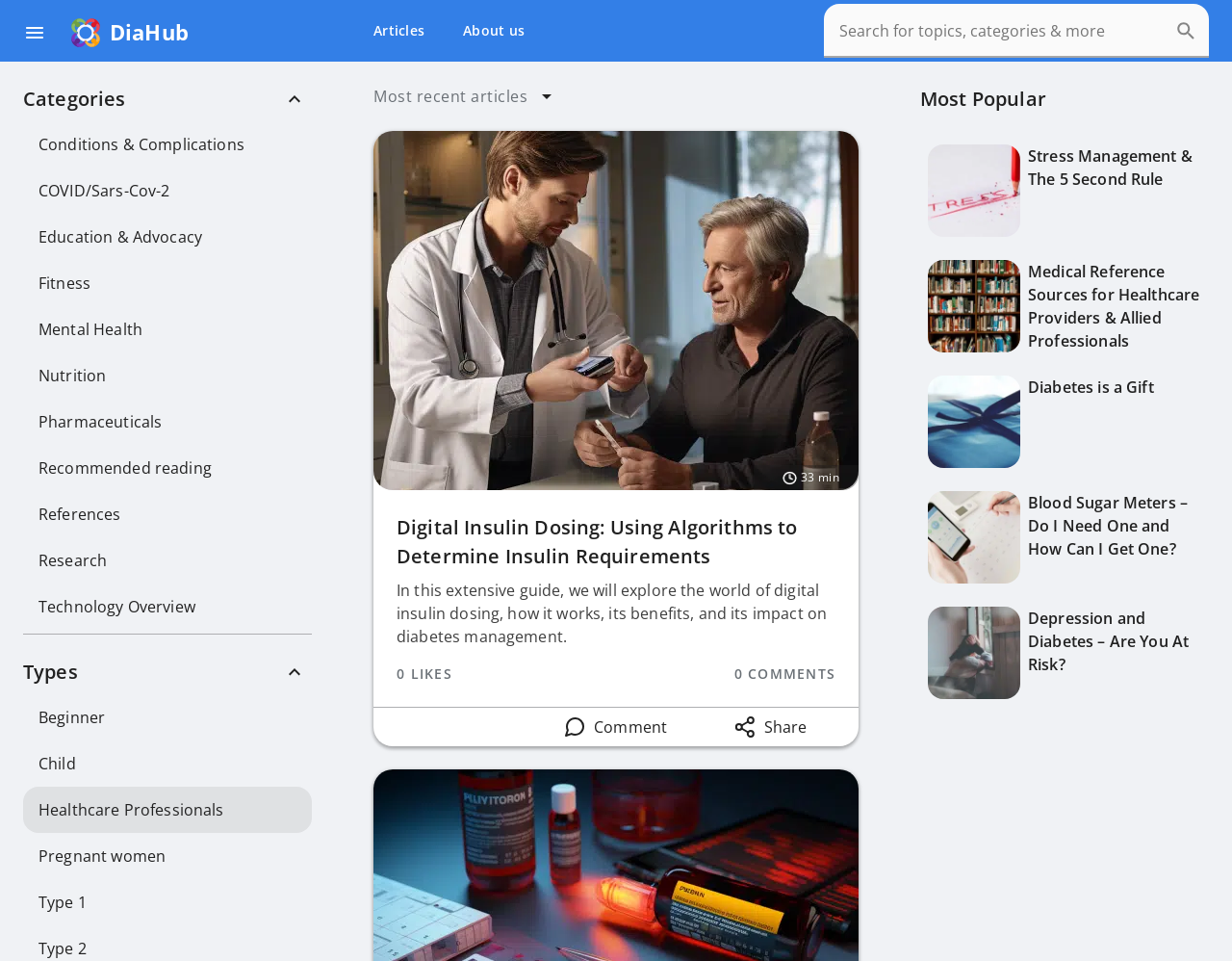Please identify the bounding box coordinates of the area that needs to be clicked to fulfill the following instruction: "Comment on the article."

[0.446, 0.736, 0.553, 0.777]